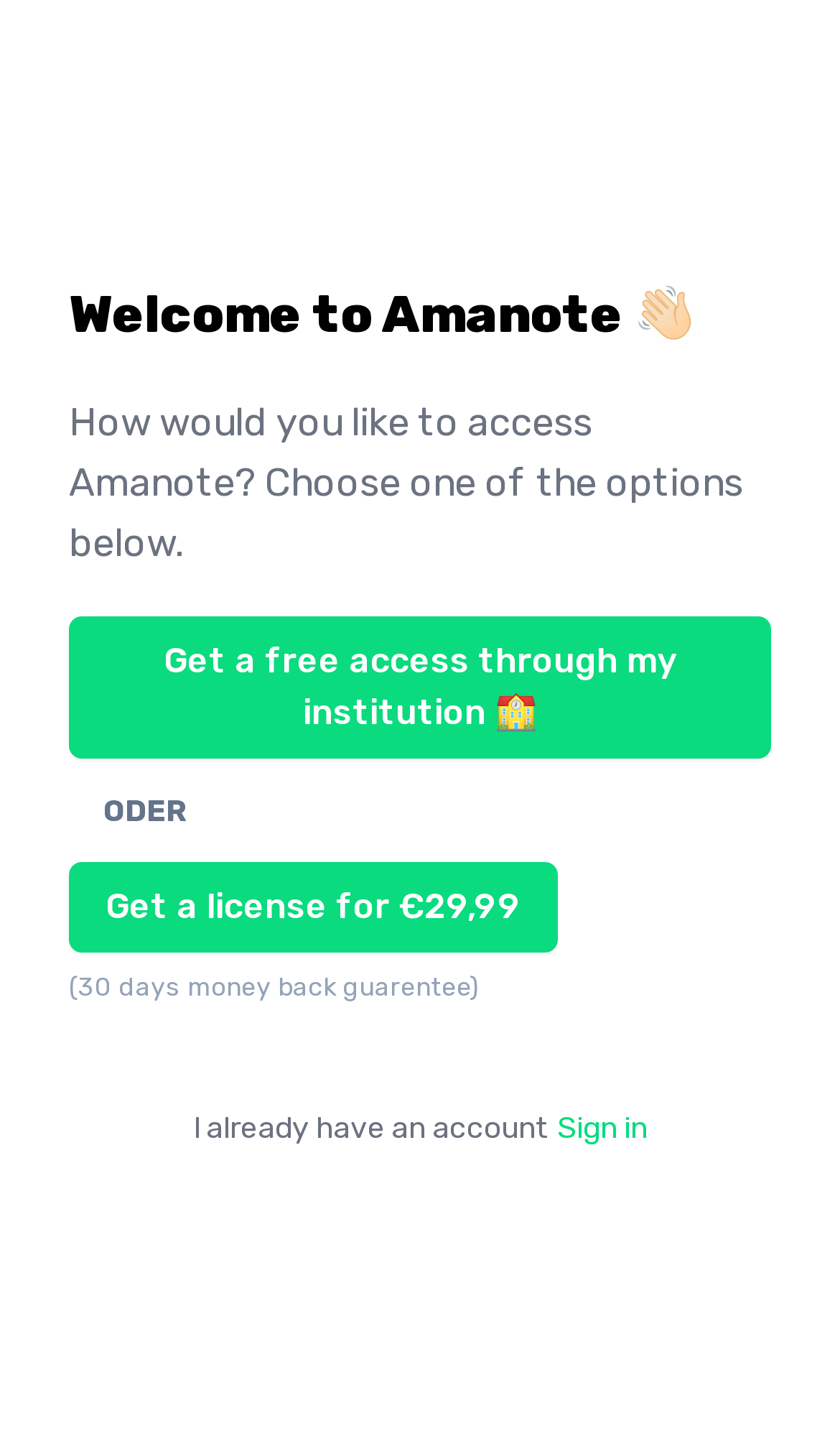What is the guarantee provided for the license? Refer to the image and provide a one-word or short phrase answer.

30 days money back